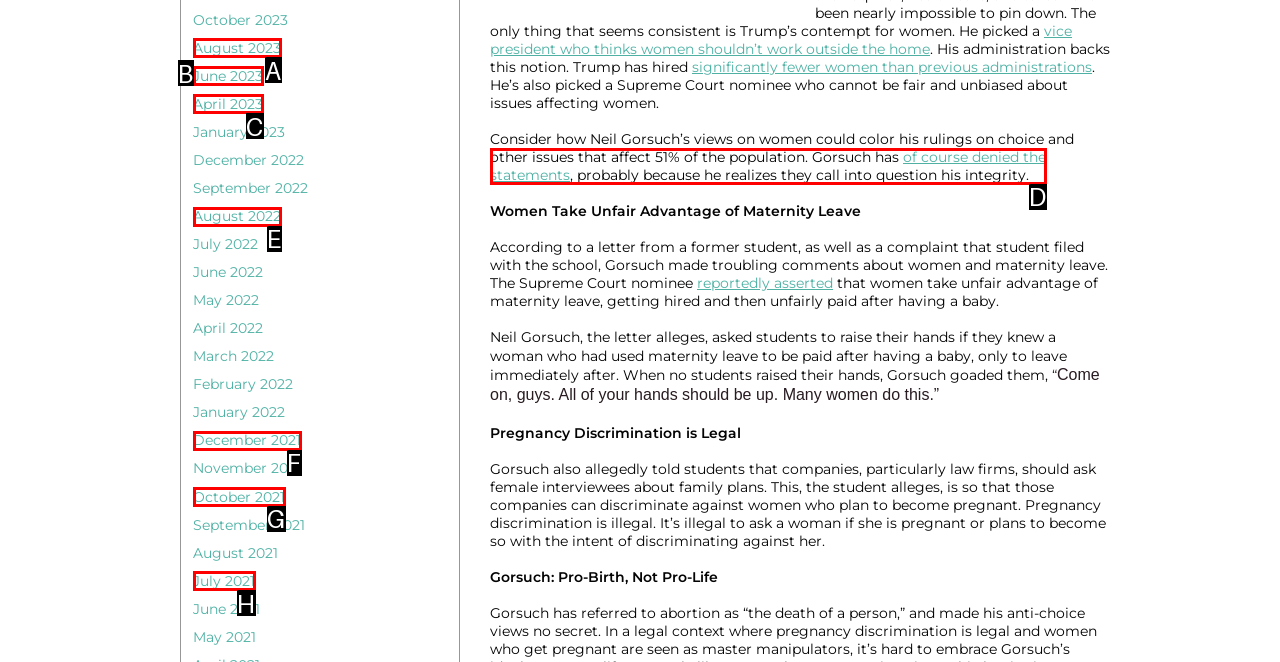Determine which option matches the description: of course denied the statements. Answer using the letter of the option.

D